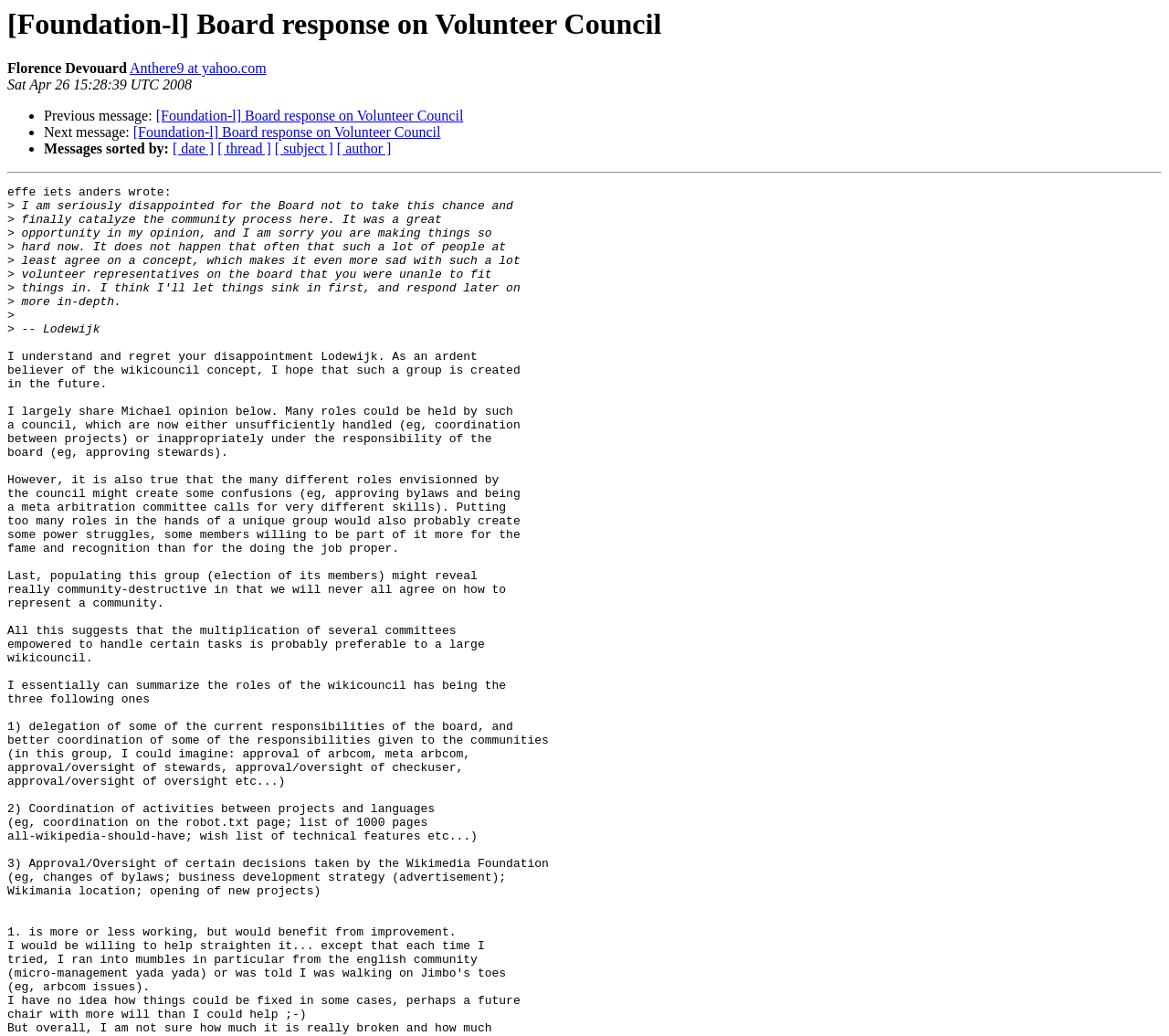Kindly respond to the following question with a single word or a brief phrase: 
What is the date of the message?

Sat Apr 26 15:28:39 UTC 2008